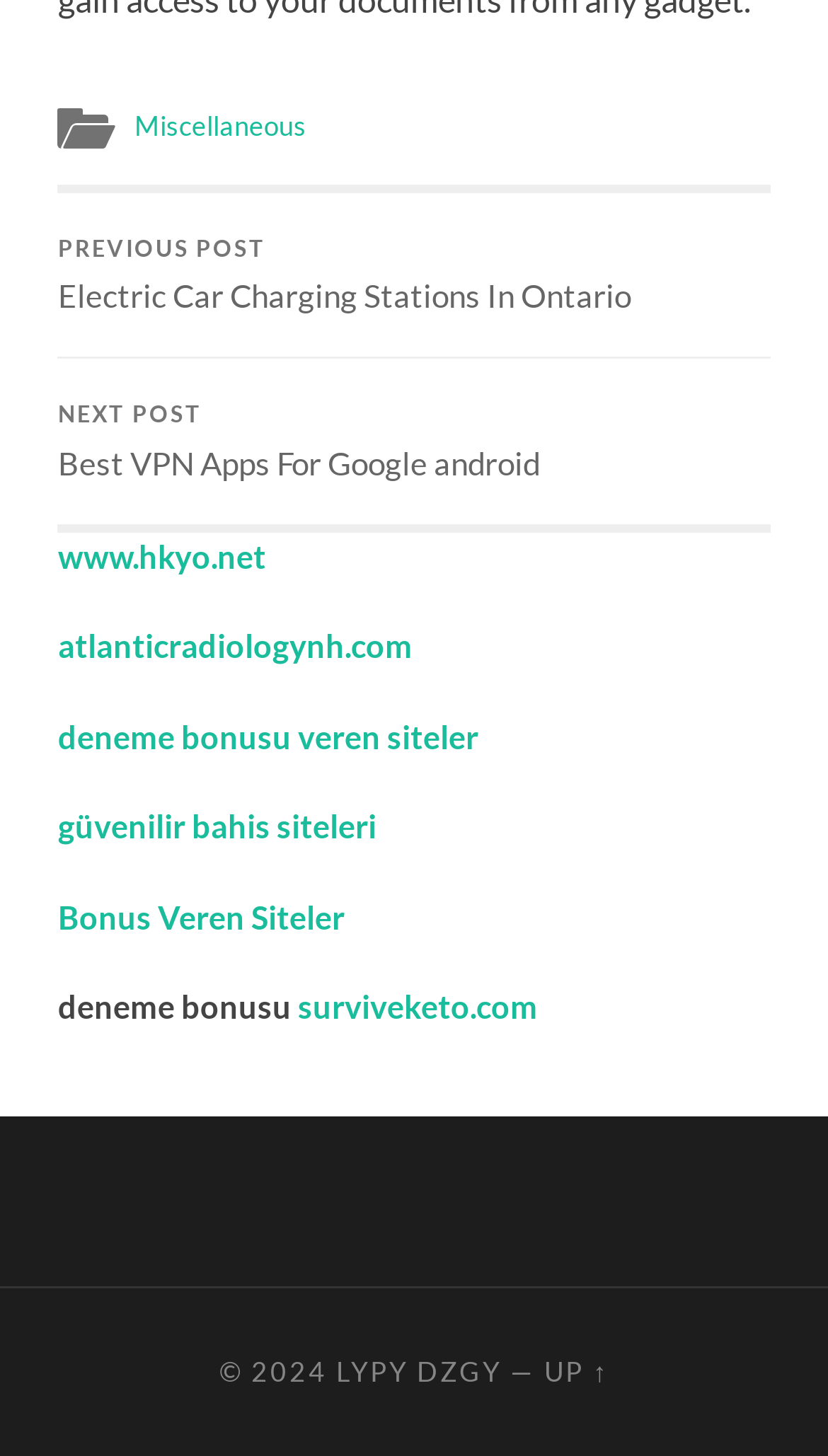What is the relationship between the links 'deneme bonusu veren siteler' and 'Bonus Veren Siteler'?
Please respond to the question with a detailed and thorough explanation.

The links 'deneme bonusu veren siteler' and 'Bonus Veren Siteler' are both located in the complementary section of the webpage. They have similar OCR text, suggesting that they may be related to each other in terms of content or purpose.